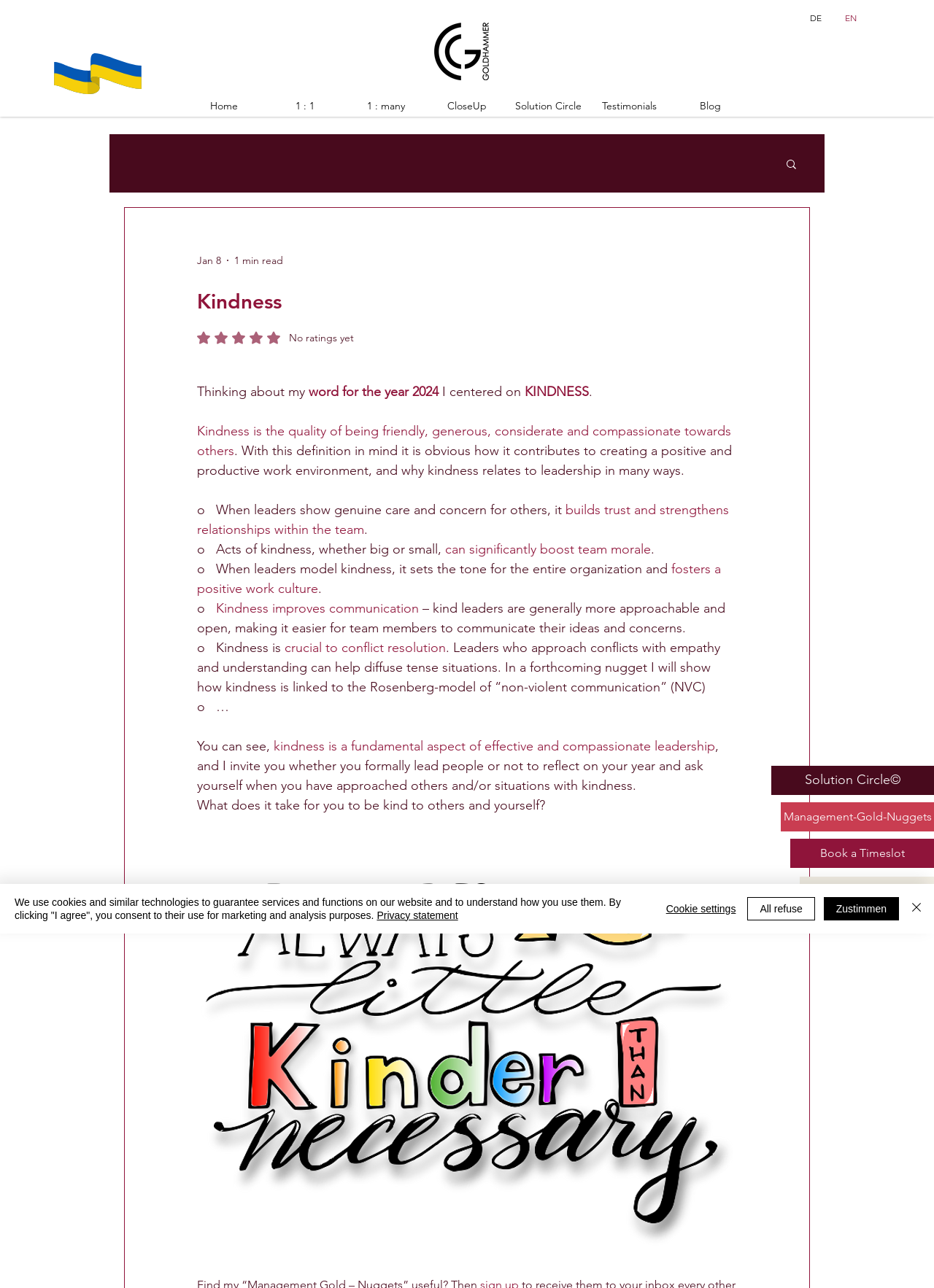Highlight the bounding box coordinates of the element you need to click to perform the following instruction: "Read the 'Kindness' article."

[0.211, 0.224, 0.789, 0.243]